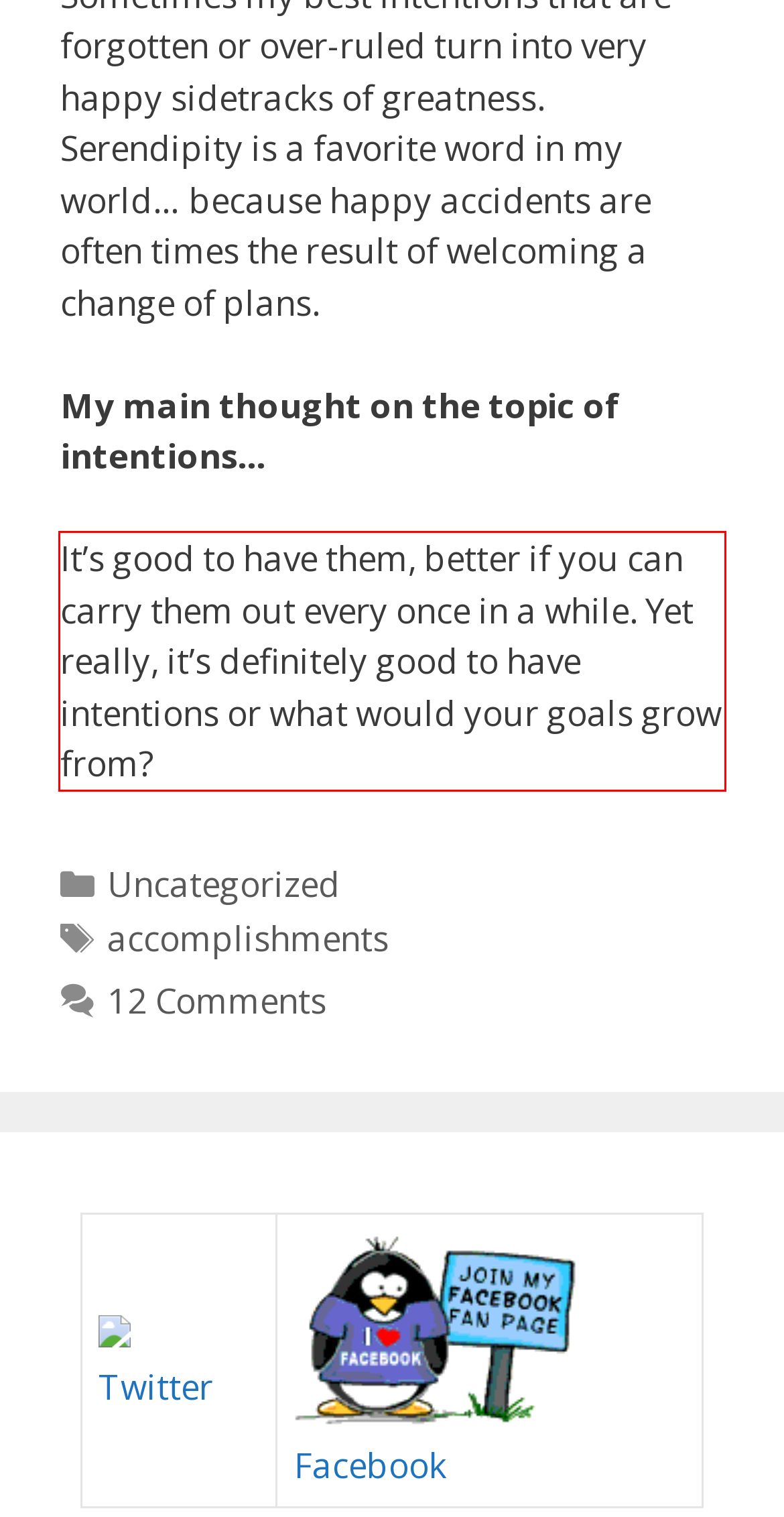Analyze the screenshot of a webpage where a red rectangle is bounding a UI element. Extract and generate the text content within this red bounding box.

It’s good to have them, better if you can carry them out every once in a while. Yet really, it’s definitely good to have intentions or what would your goals grow from?